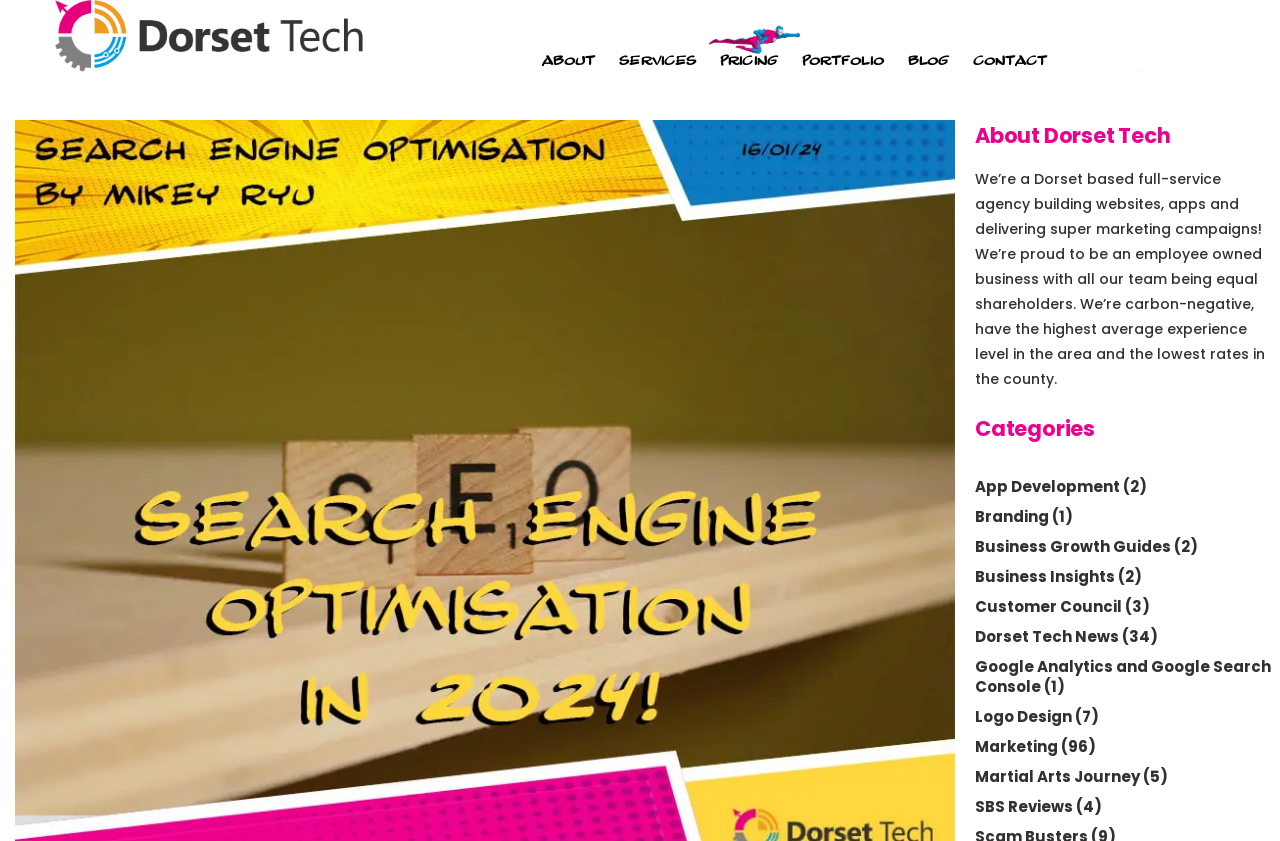Find the bounding box coordinates of the element you need to click on to perform this action: 'Get a quote'. The coordinates should be represented by four float values between 0 and 1, in the format [left, top, right, bottom].

[0.827, 0.059, 0.957, 0.112]